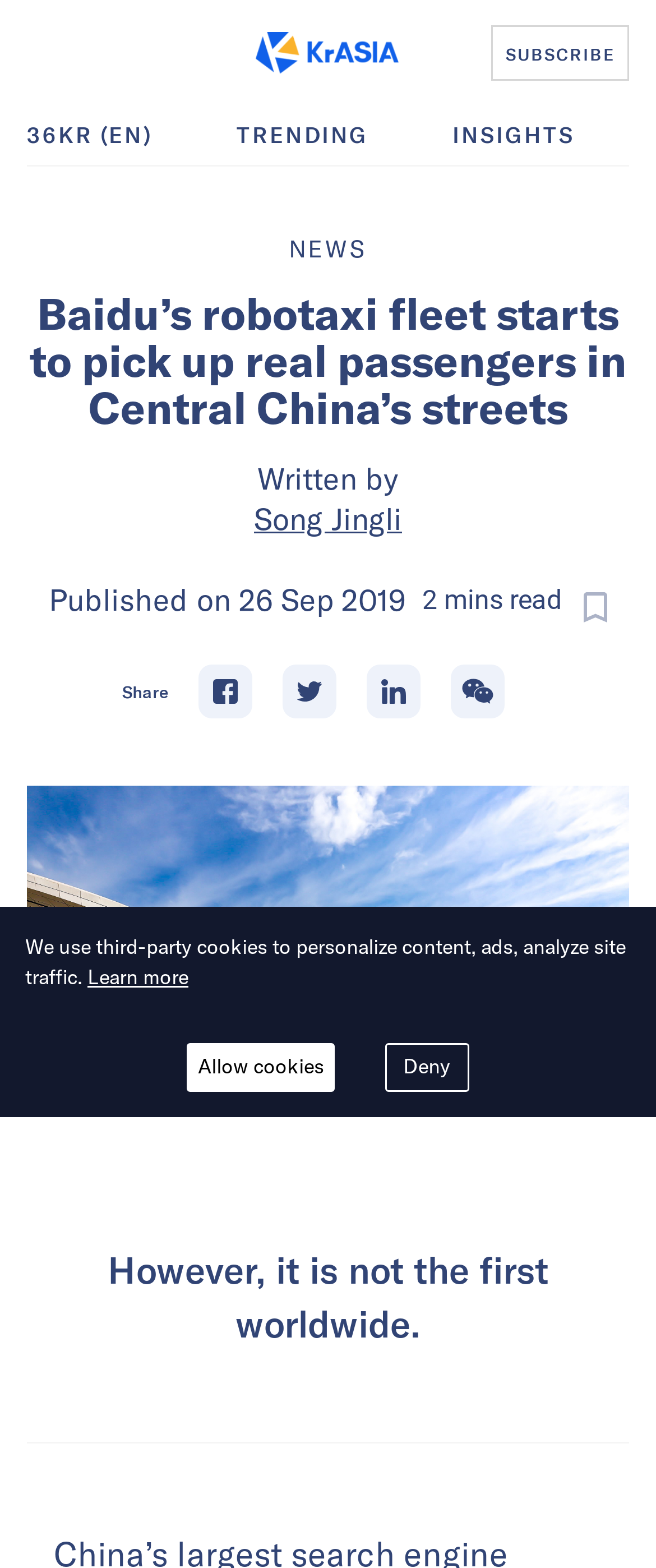What is the name of the website?
Could you answer the question with a detailed and thorough explanation?

The name of the website can be found at the top left corner of the webpage, where it says 'KrASIA' in a link format.